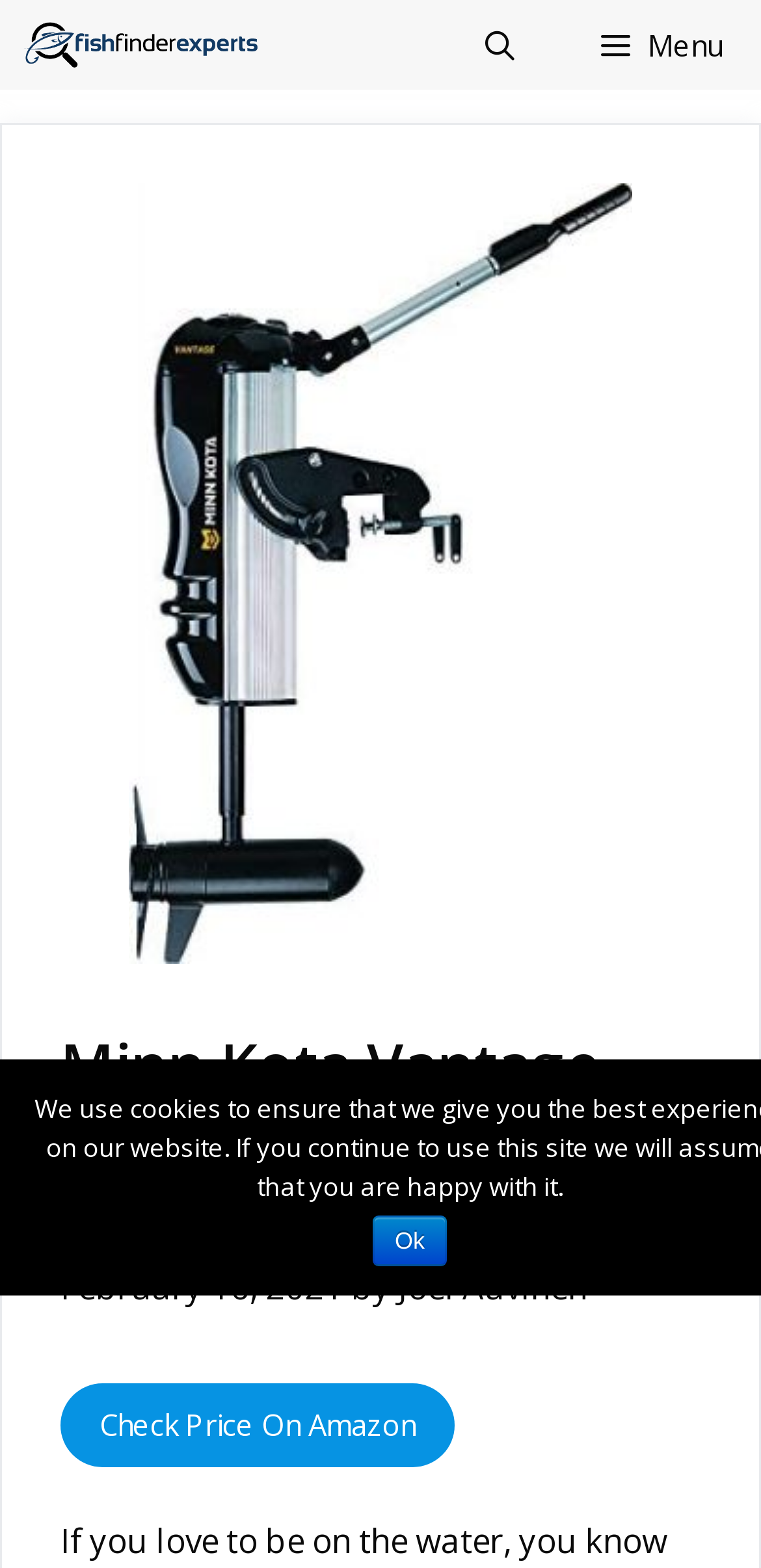Answer this question in one word or a short phrase: What is the name of the trolling motor being reviewed?

Minn Kota Vantage Freshwater